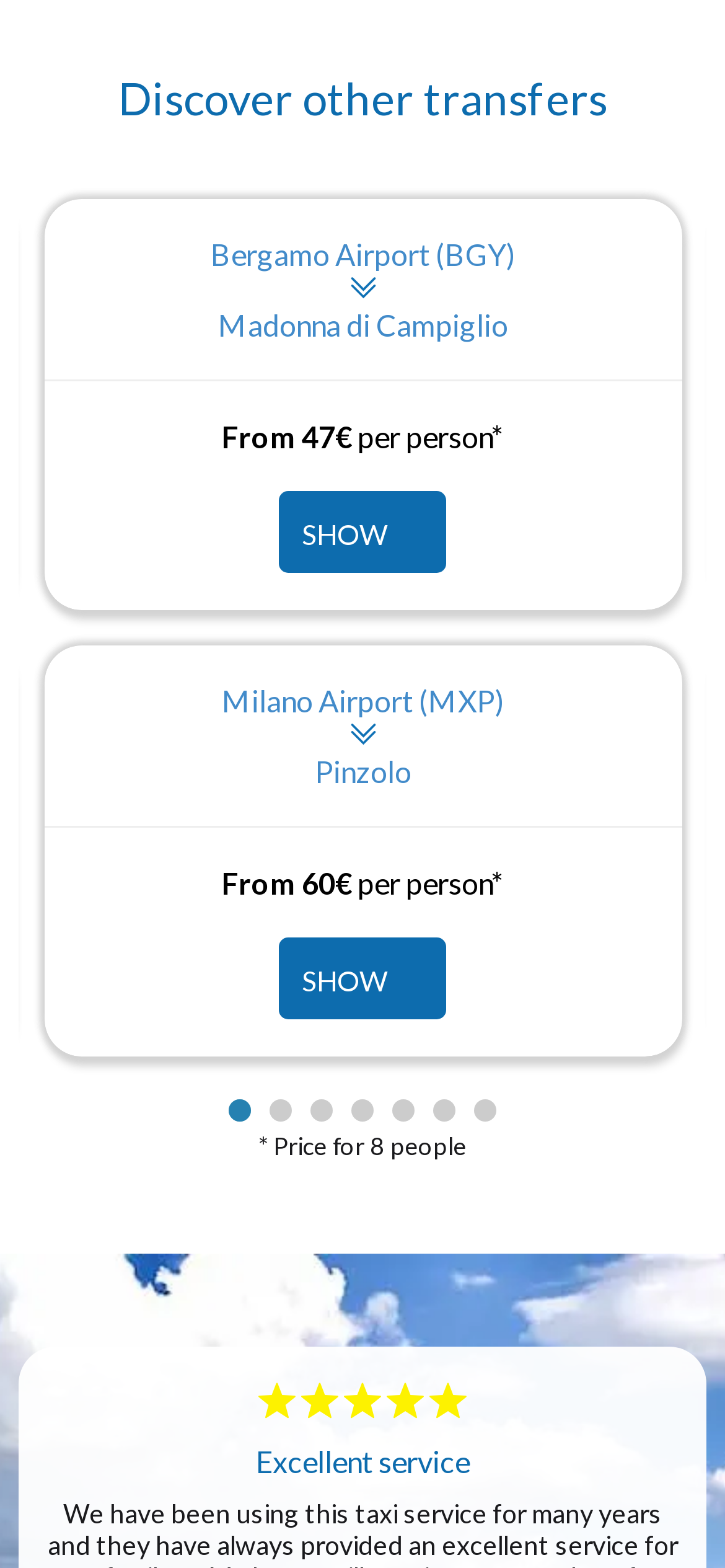What is the rating or review mentioned on the webpage?
Look at the image and answer with only one word or phrase.

Excellent service